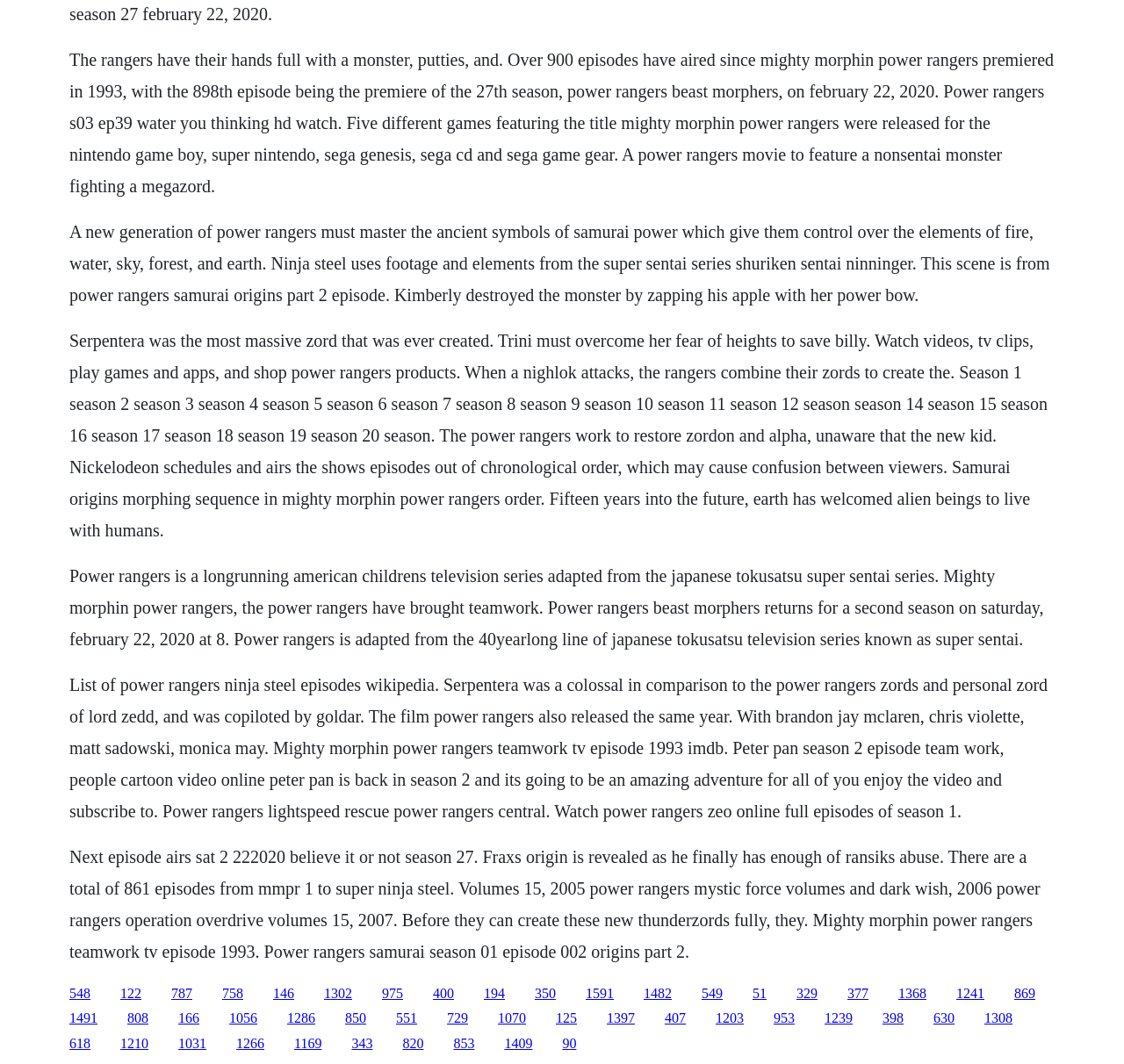Please identify the bounding box coordinates of the element that needs to be clicked to perform the following instruction: "Click the link to watch Power Rangers S03 Ep39 Water You Thinking HD".

[0.062, 0.047, 0.938, 0.184]